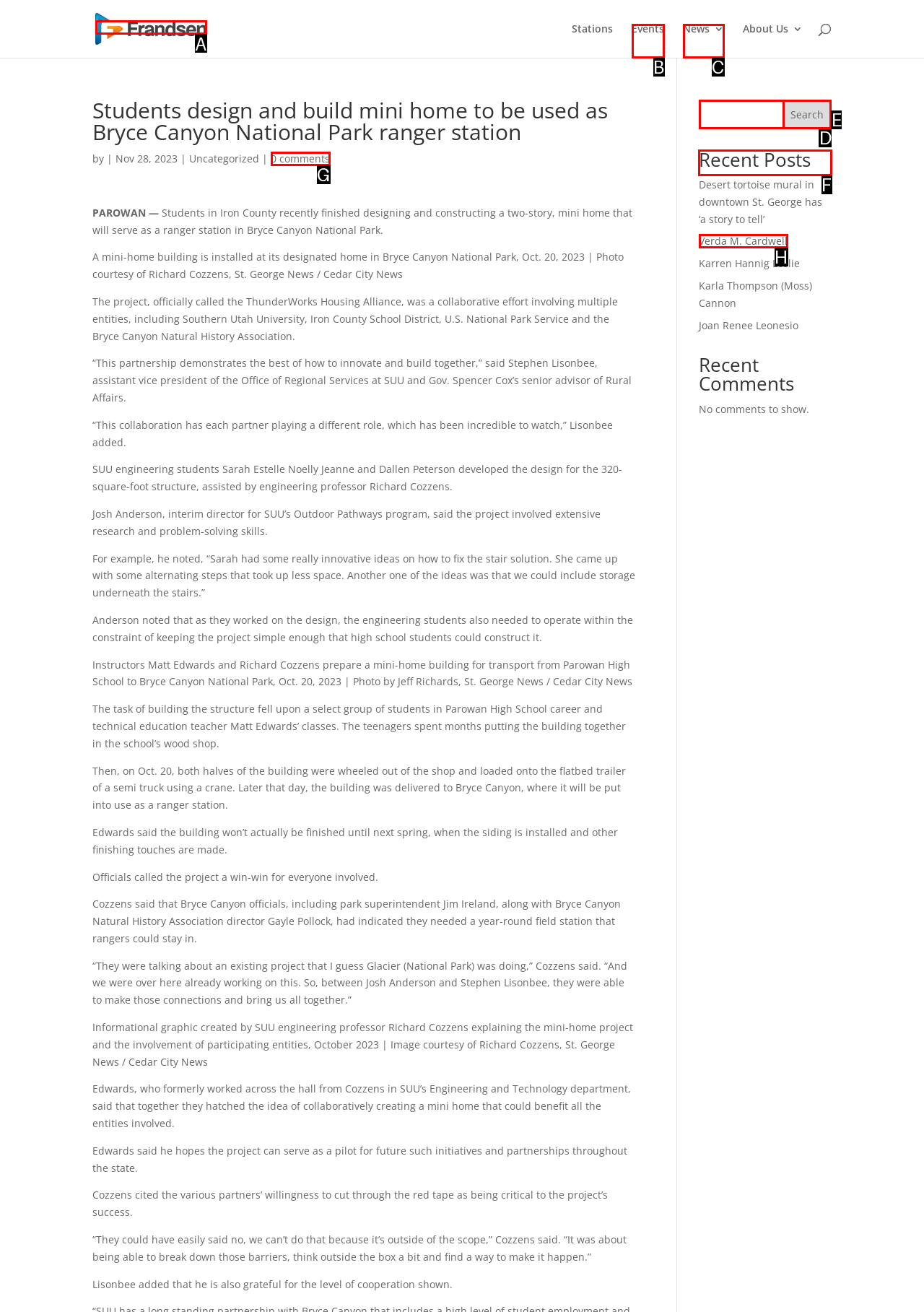Find the appropriate UI element to complete the task: View recent posts. Indicate your choice by providing the letter of the element.

F